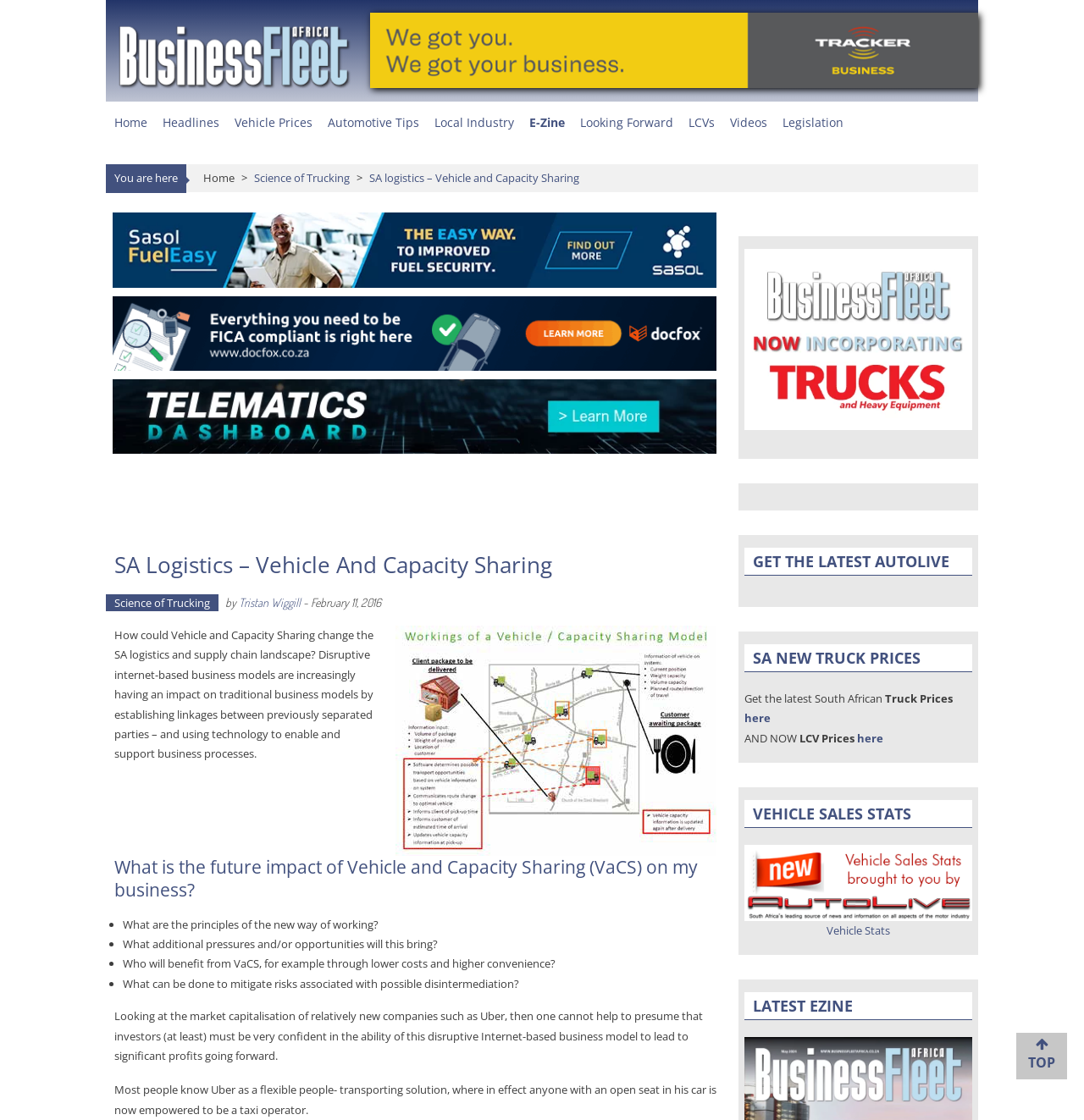Identify the bounding box coordinates of the region that needs to be clicked to carry out this instruction: "Download the 'autolive stats download image'". Provide these coordinates as four float numbers ranging from 0 to 1, i.e., [left, top, right, bottom].

[0.687, 0.754, 0.897, 0.822]